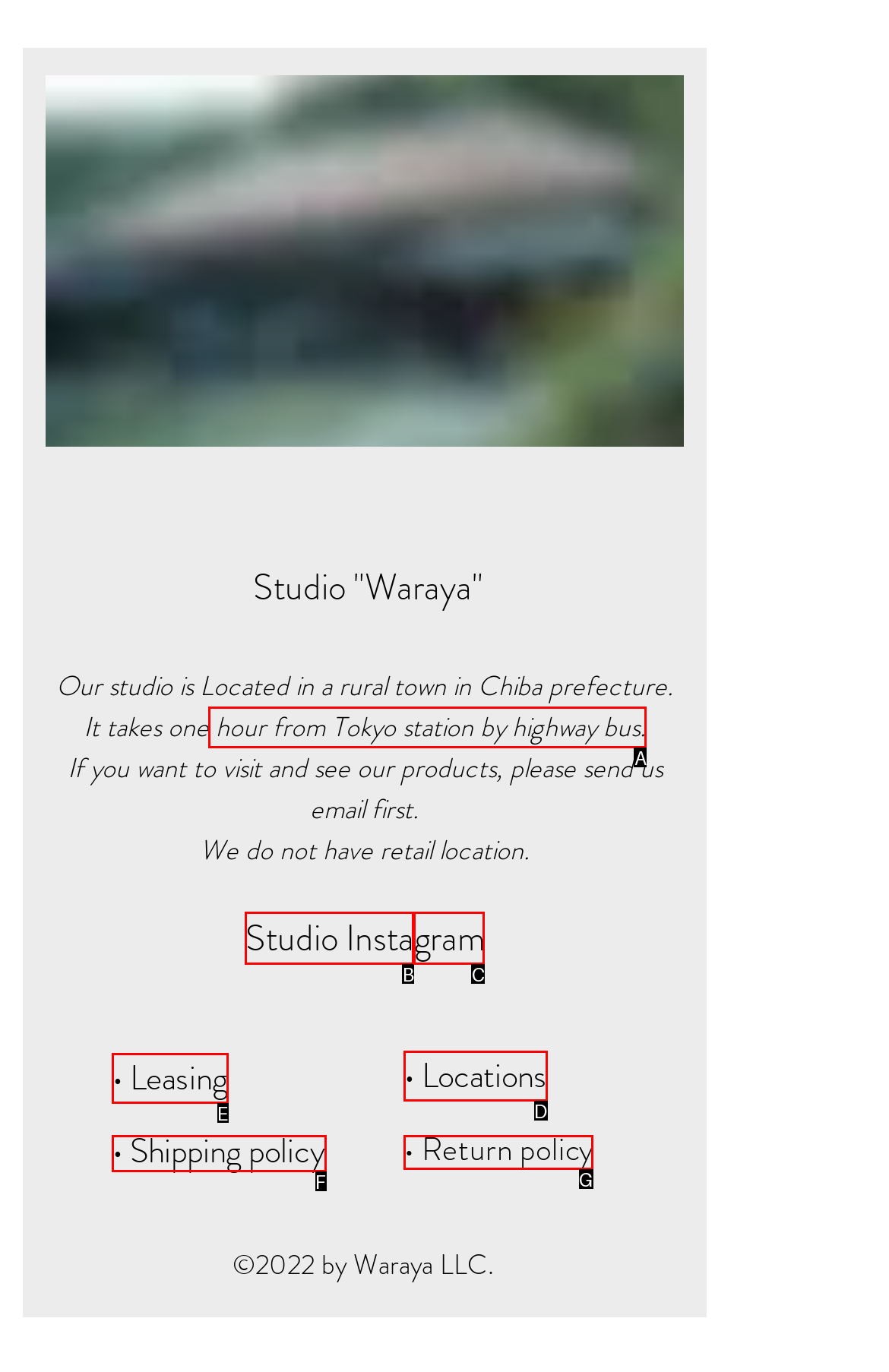Match the option to the description: gram
State the letter of the correct option from the available choices.

C